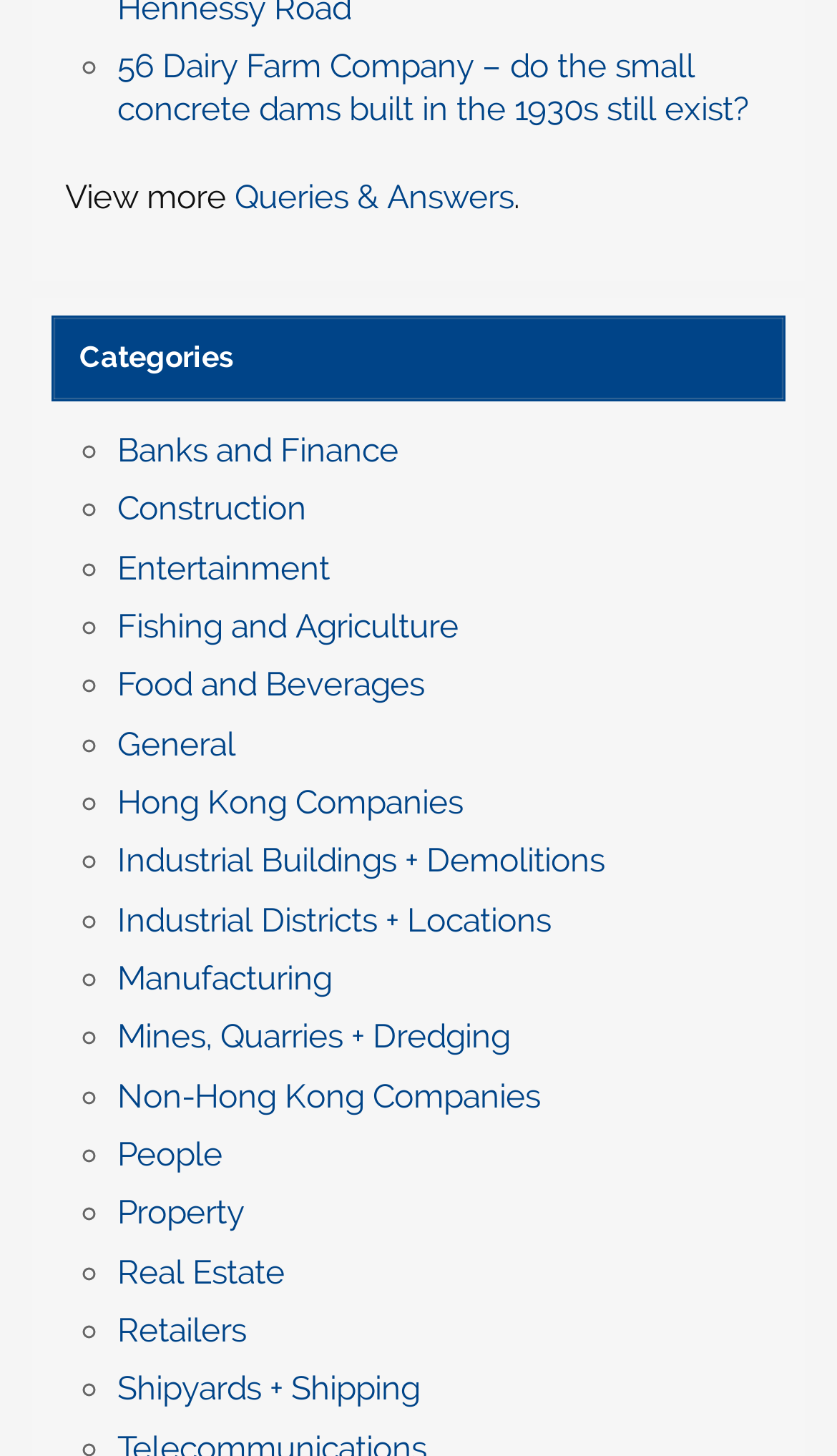Determine the bounding box coordinates of the UI element described below. Use the format (top-left x, top-left y, bottom-right x, bottom-right y) with floating point numbers between 0 and 1: Real Estate

[0.14, 0.861, 0.34, 0.887]